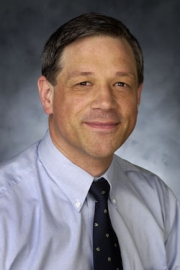Outline with detail what the image portrays.

The image features a professional portrait of Professor Jan D. Andersen, who is an Associate Professor Emeritus in the Family and Consumer Sciences Department at California State University, Sacramento. He is depicted smiling, wearing a light blue dress shirt and a dark tie adorned with small patterns. The backdrop is softly blurred, emphasizing his friendly demeanor and professional attire. This photograph is part of his faculty page, which showcases his academic contributions and contact information for students and colleagues seeking to connect with him.